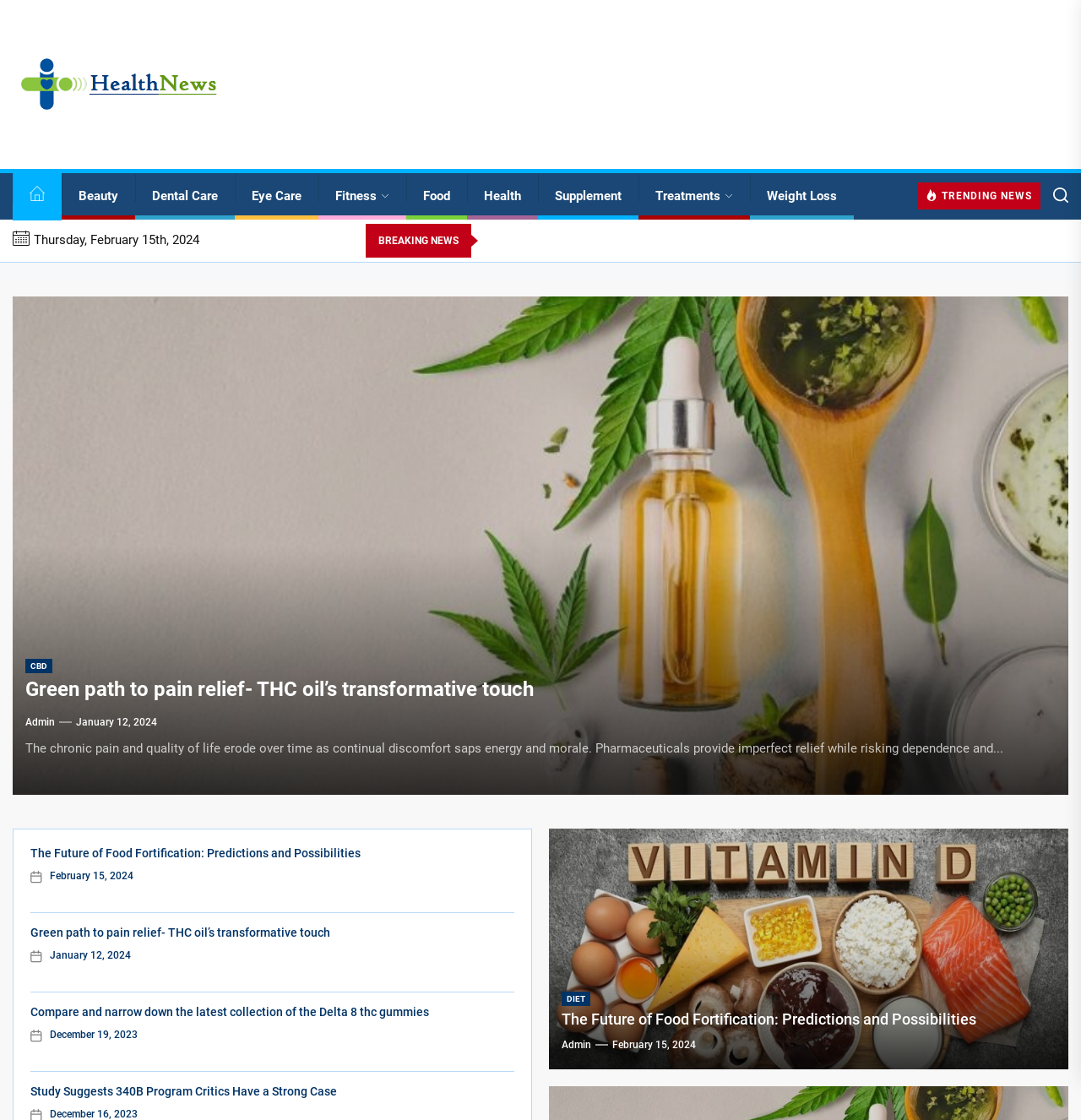Please identify the coordinates of the bounding box for the clickable region that will accomplish this instruction: "Explore the 'DIET' topic".

[0.52, 0.885, 0.546, 0.898]